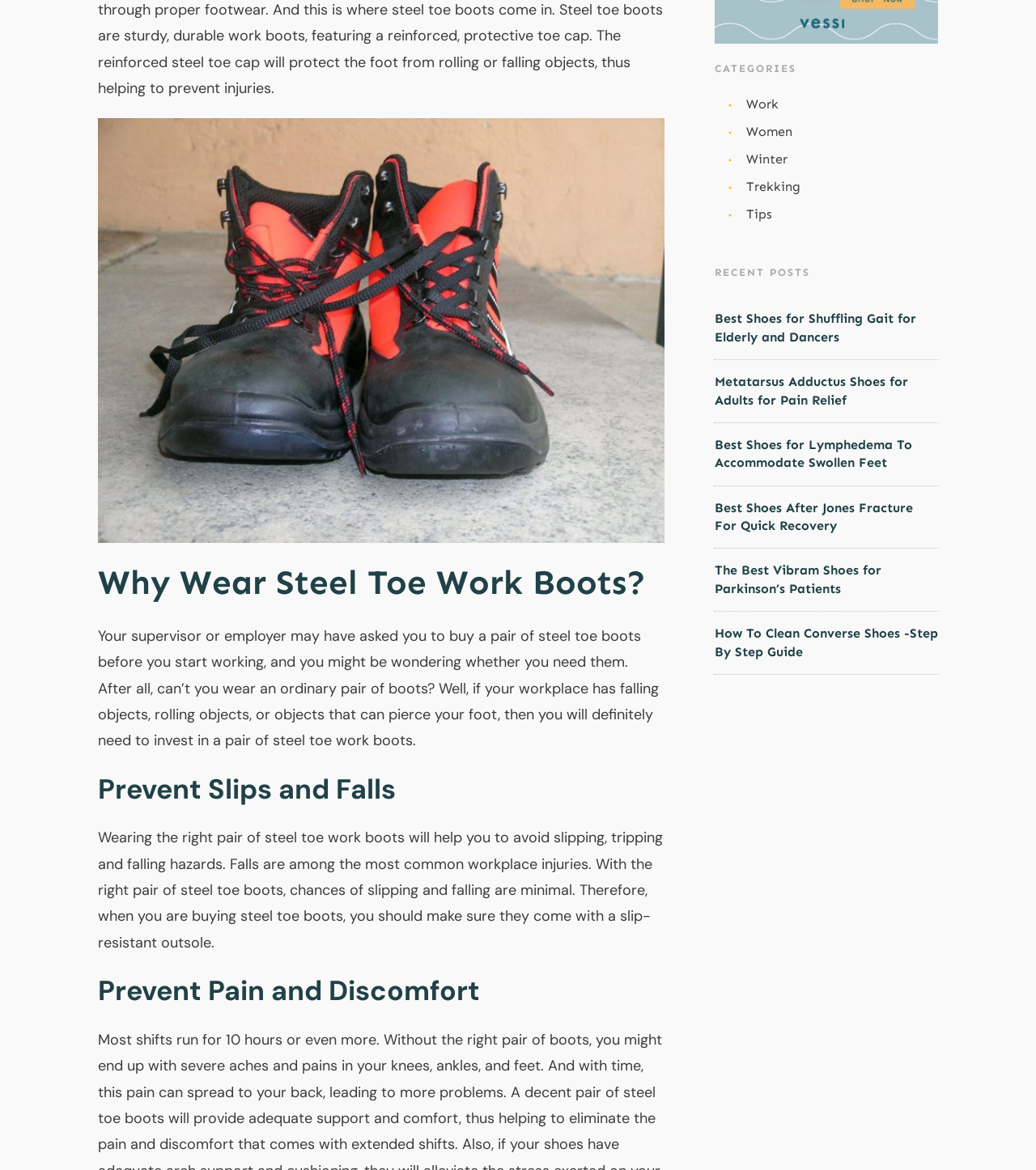Find the bounding box coordinates for the UI element whose description is: "steel toe work boots". The coordinates should be four float numbers between 0 and 1, in the format [left, top, right, bottom].

[0.255, 0.708, 0.391, 0.724]